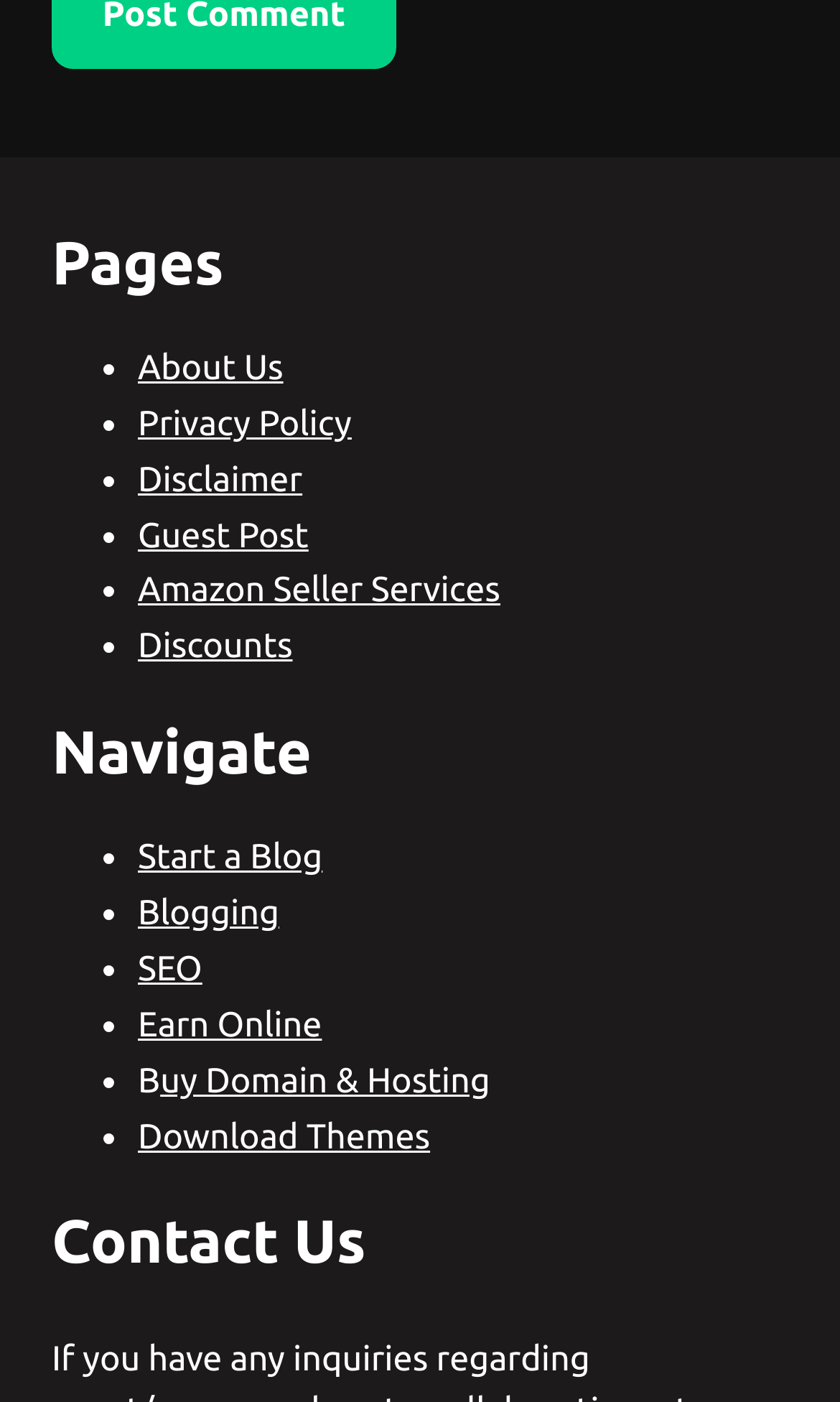What is the text above the list?
Based on the visual content, answer with a single word or a brief phrase.

Pages